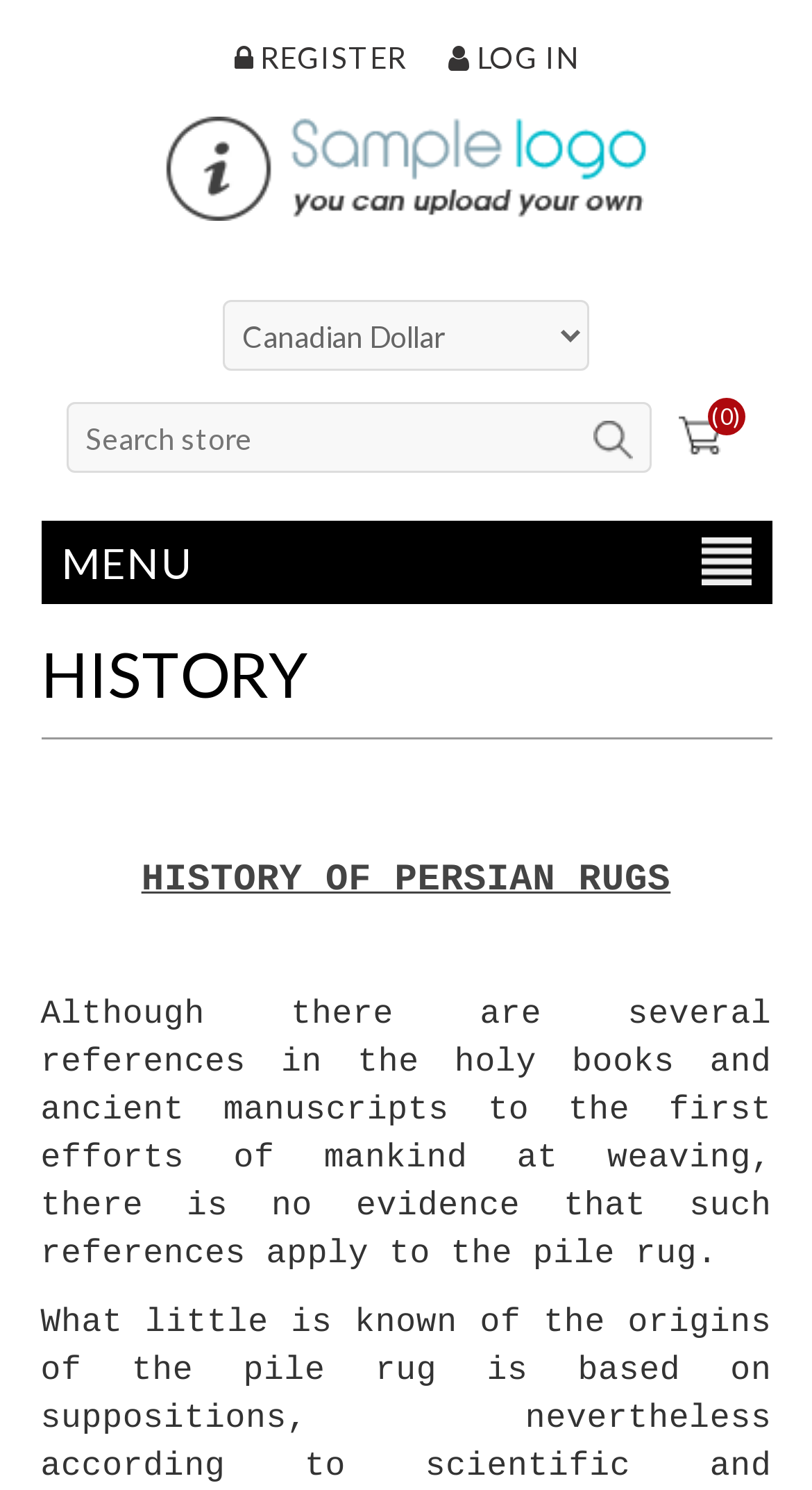Please examine the image and provide a detailed answer to the question: What type of rugs are featured on the webpage?

The link 'Hand Knotted Persian Rugs & Carpets - Rugs Network' is prominently displayed on the webpage, indicating that Persian rugs are a primary focus of the website. Additionally, the text 'HISTORY OF PERSIAN RUGS' is a heading on the webpage, further supporting this conclusion.